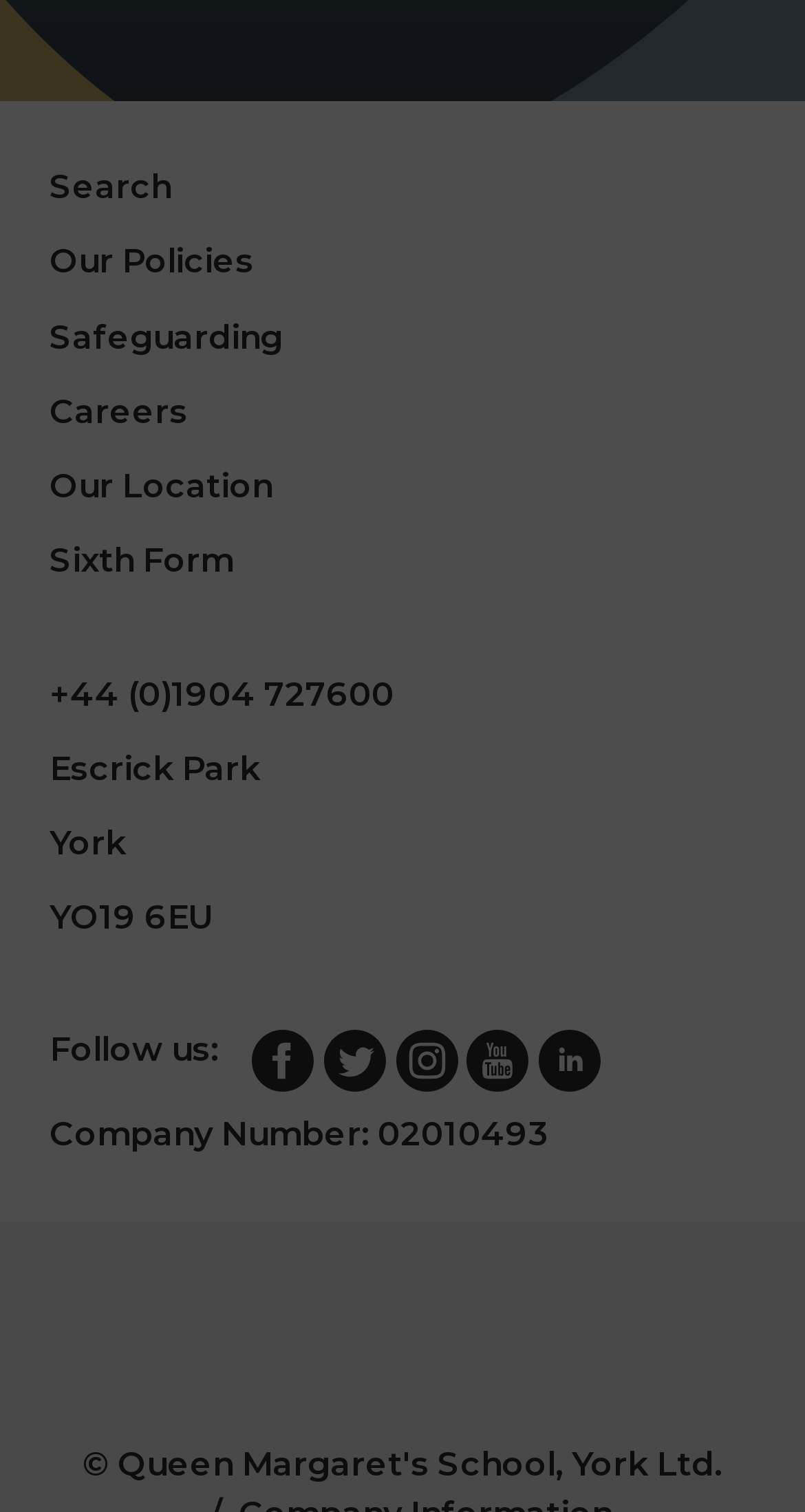Please identify the bounding box coordinates of the clickable region that I should interact with to perform the following instruction: "Search the website". The coordinates should be expressed as four float numbers between 0 and 1, i.e., [left, top, right, bottom].

[0.062, 0.108, 0.213, 0.141]